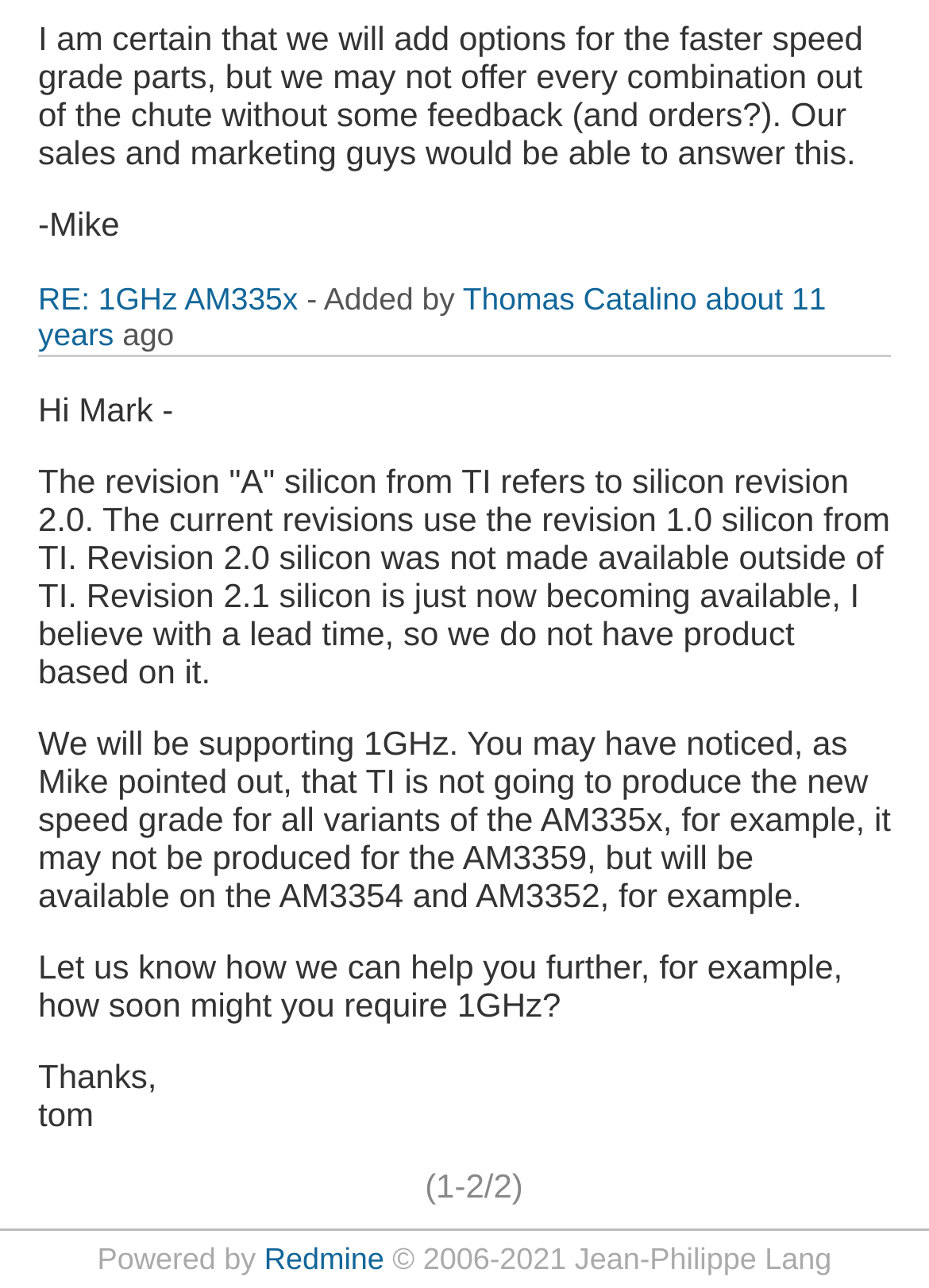Please answer the following question using a single word or phrase: 
Who is the author of the first message?

Mike